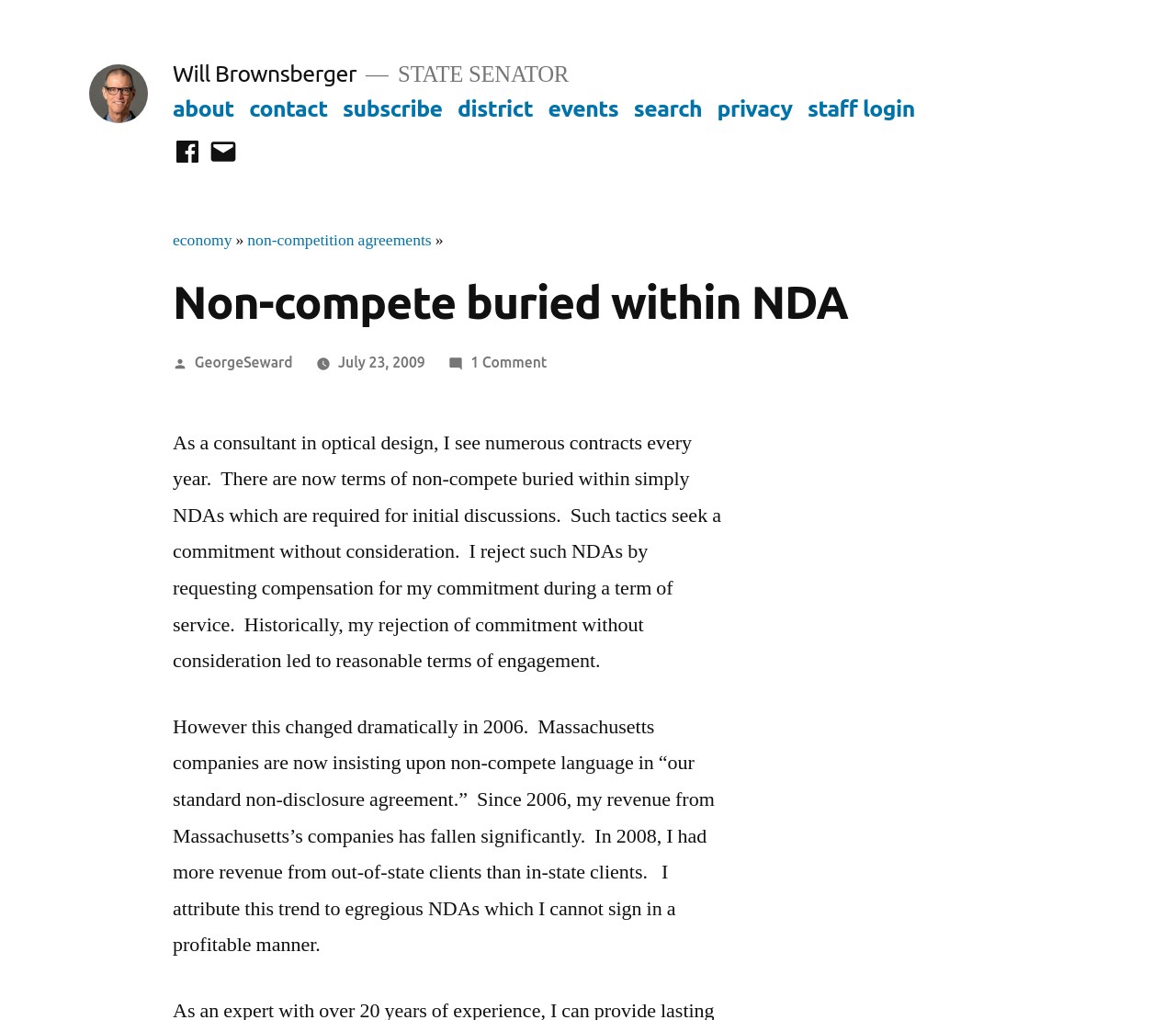Please identify the bounding box coordinates of the area I need to click to accomplish the following instruction: "Click the 'NORA' link".

None